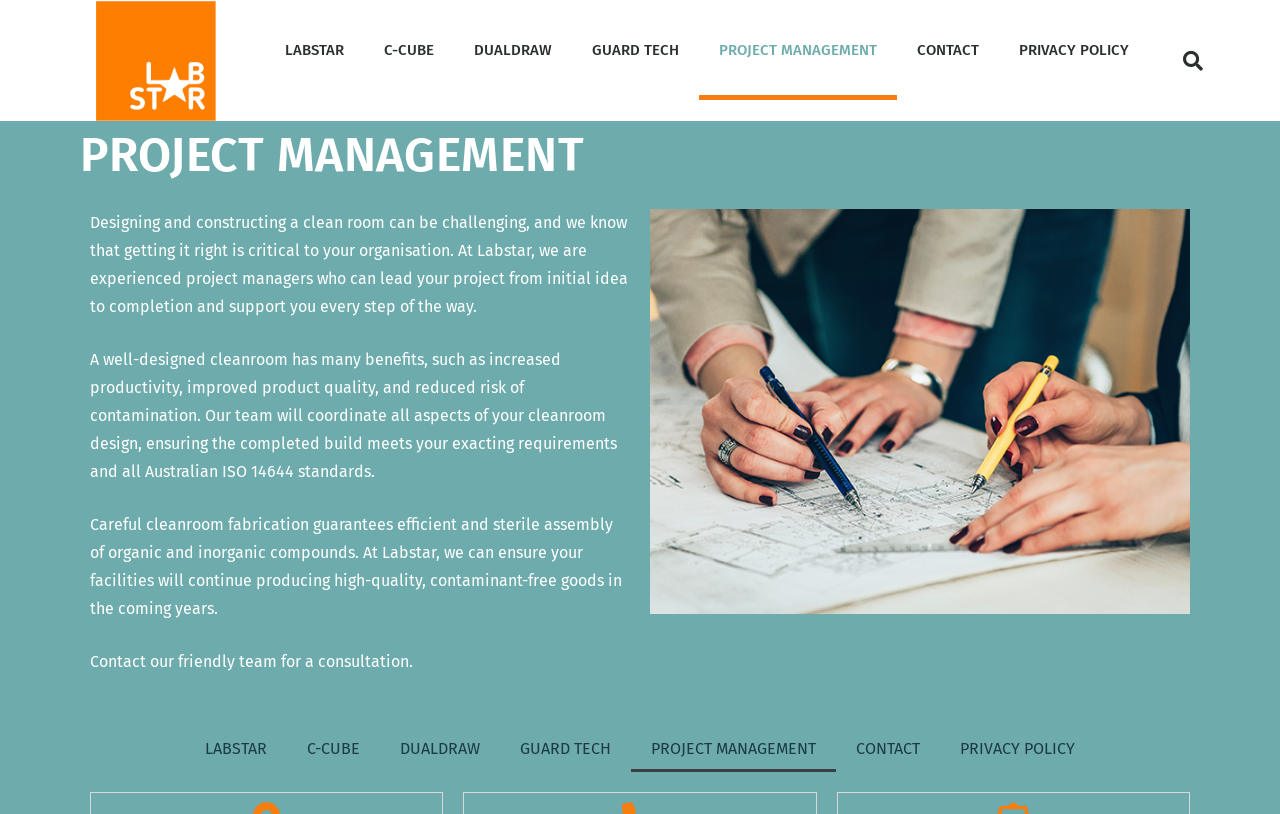Find the bounding box coordinates of the area that needs to be clicked in order to achieve the following instruction: "click the Labstar logo". The coordinates should be specified as four float numbers between 0 and 1, i.e., [left, top, right, bottom].

[0.075, 0.001, 0.169, 0.148]